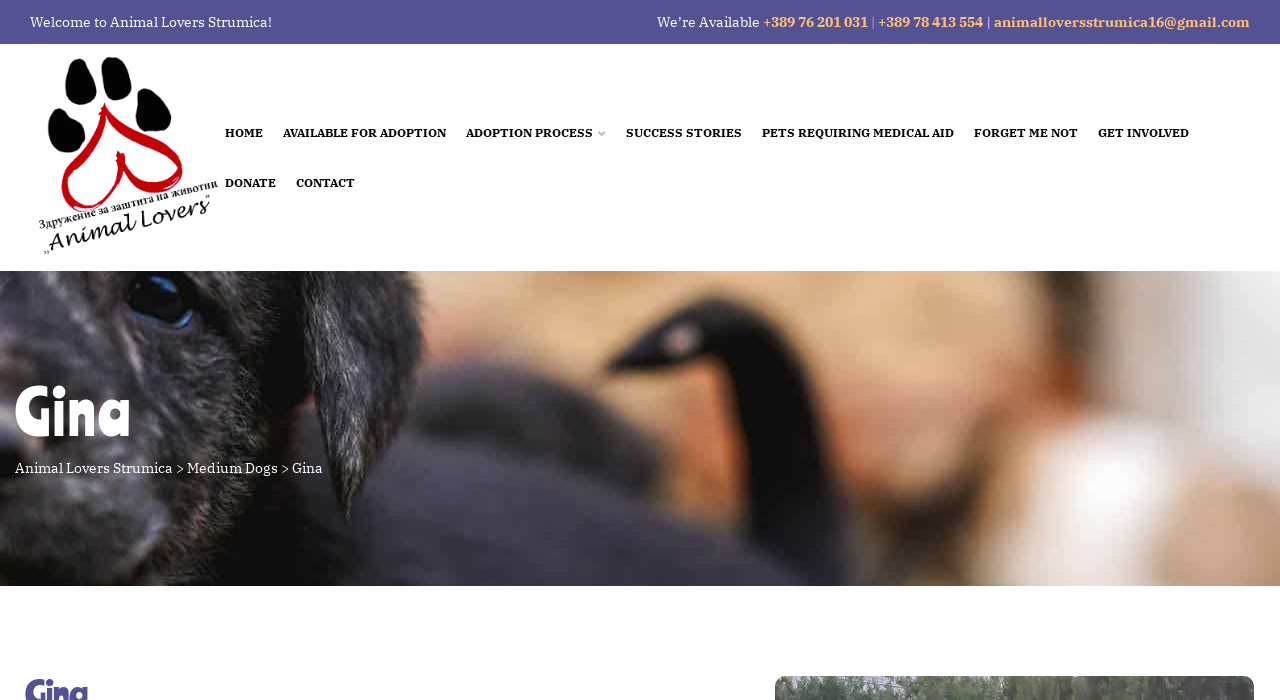Given the webpage screenshot and the description, determine the bounding box coordinates (top-left x, top-left y, bottom-right x, bottom-right y) that define the location of the UI element matching this description: Animal Lovers Strumica

[0.012, 0.655, 0.135, 0.681]